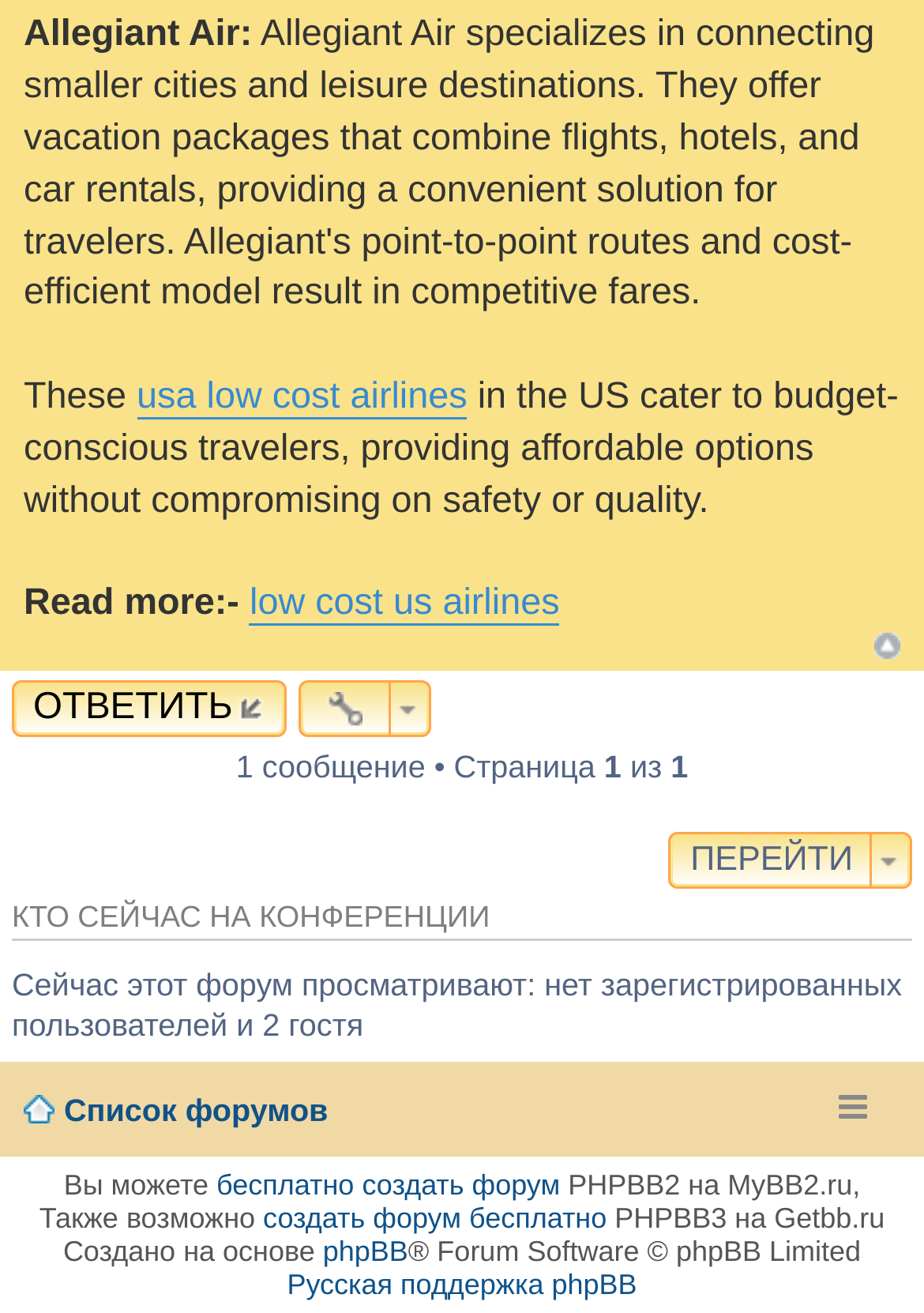Locate the bounding box coordinates of the element to click to perform the following action: 'Click on 'ОТВЕТИТЬ''. The coordinates should be given as four float values between 0 and 1, in the form of [left, top, right, bottom].

[0.013, 0.518, 0.311, 0.562]